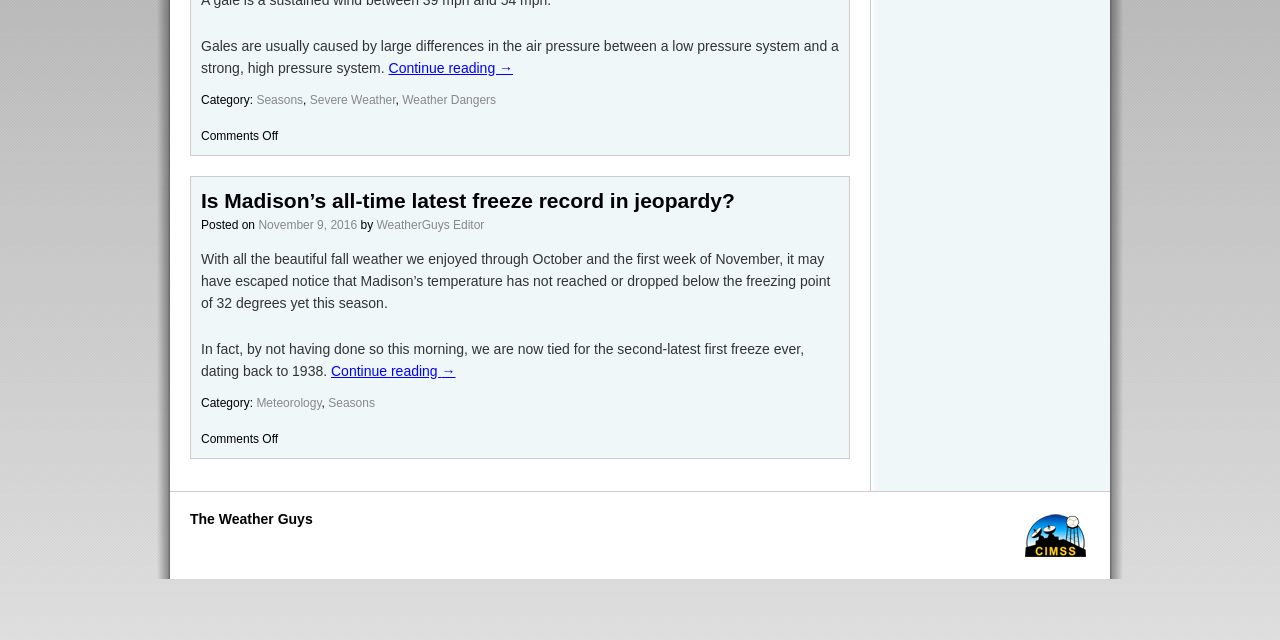Find the bounding box coordinates for the HTML element specified by: "Severe Weather".

[0.242, 0.145, 0.309, 0.167]